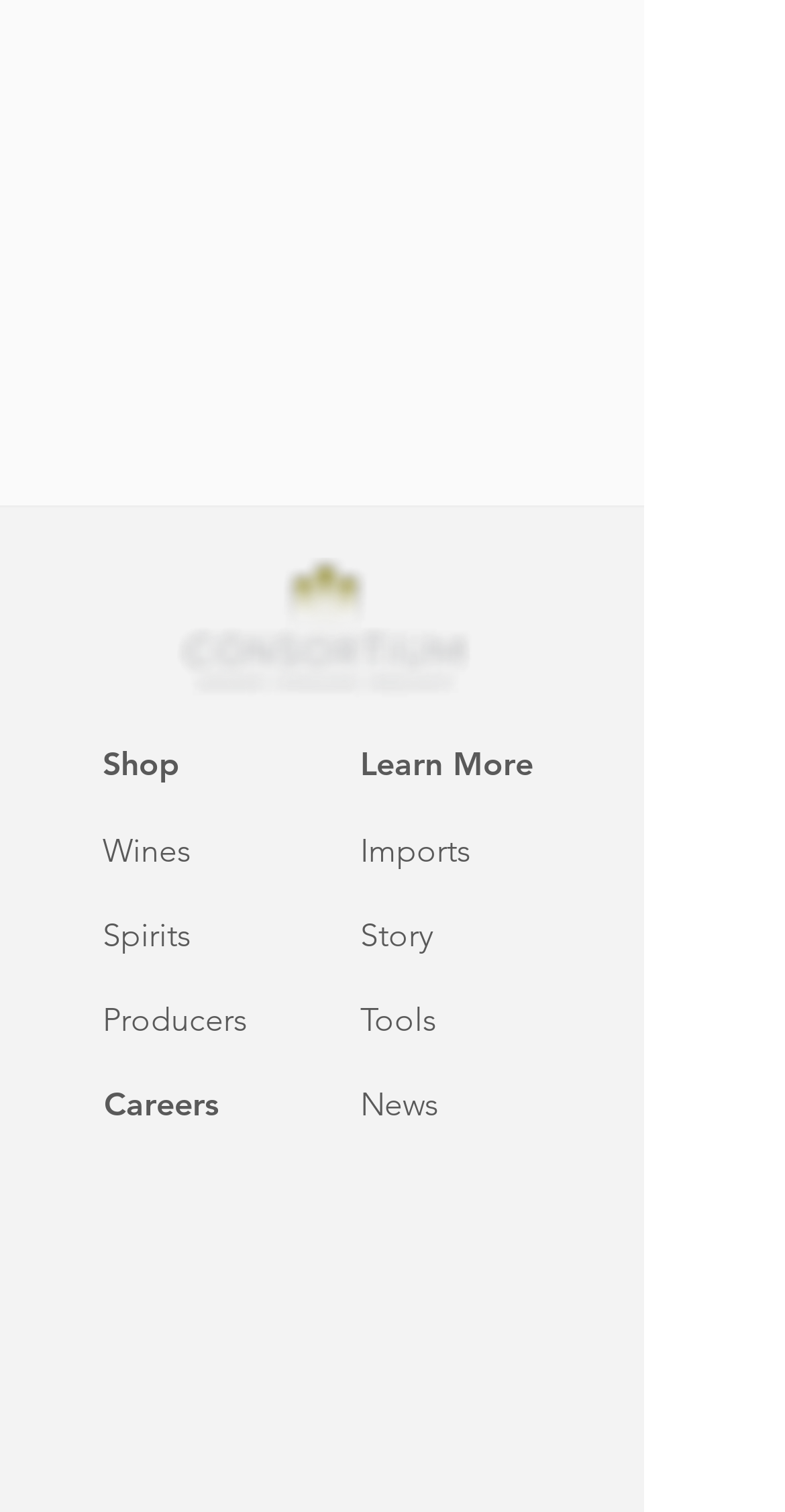How many navigation links are there?
Please craft a detailed and exhaustive response to the question.

I counted the number of link and button elements that seem to be navigation links, which are 'Shop', 'Story', 'Producers', 'Tools', 'Careers', and 'News', totaling 6 navigation links.